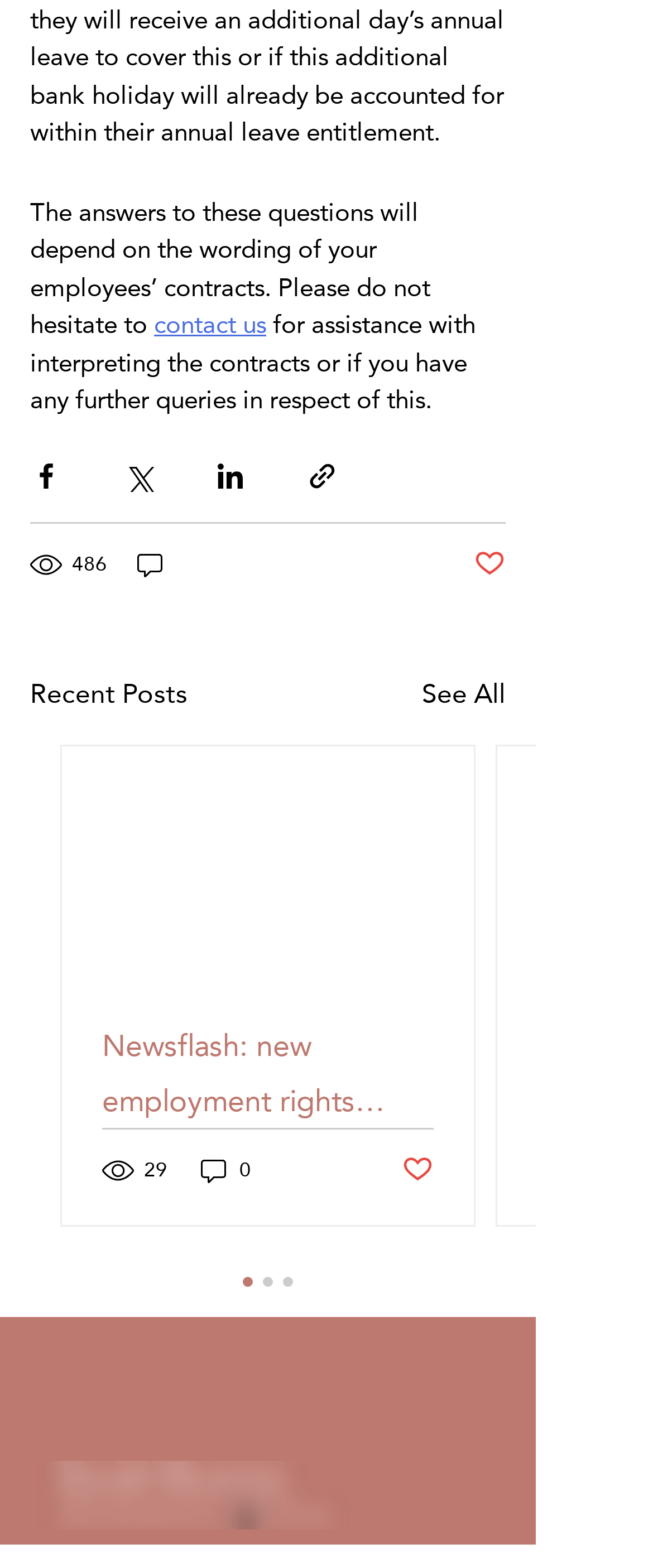How many recent posts are visible?
Based on the image, please offer an in-depth response to the question.

I saw the heading 'Recent Posts' and the article below it, and found that only 1 recent post is visible.